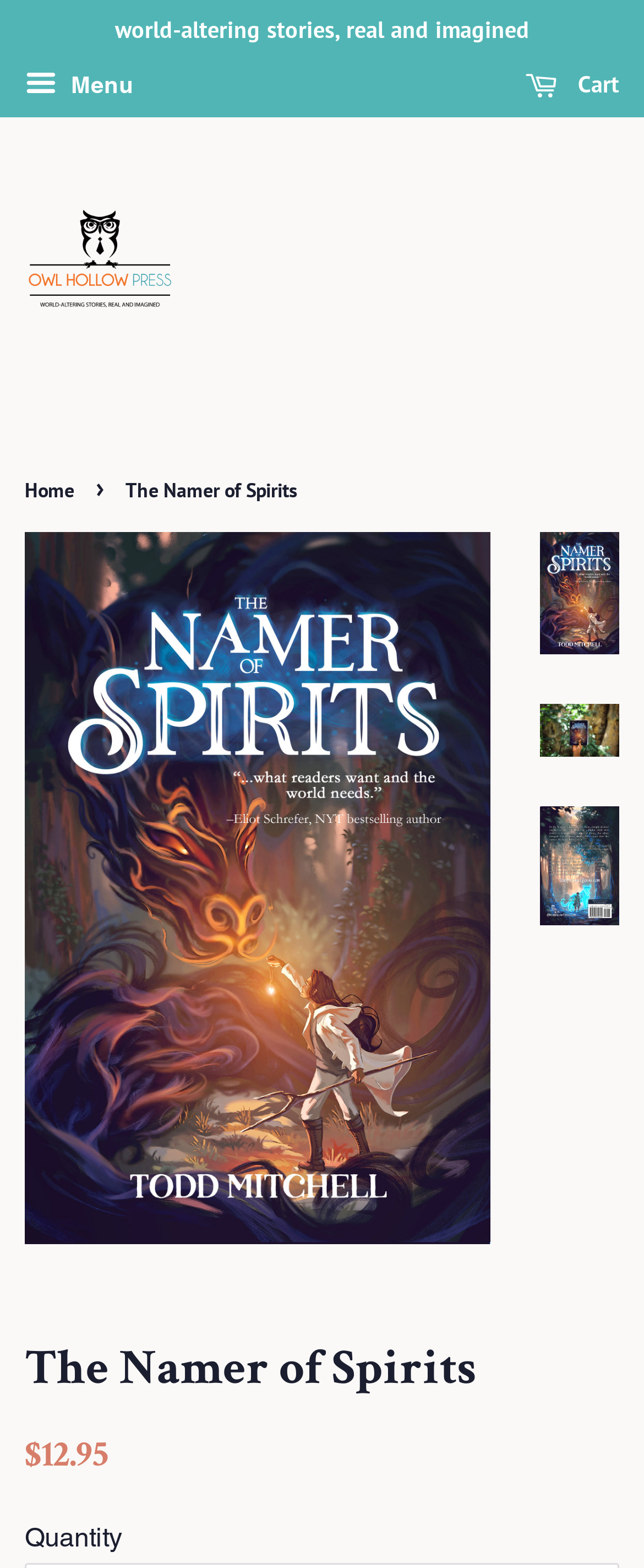What is the name of the book?
Provide an in-depth and detailed explanation in response to the question.

I found the answer by looking at the multiple link elements and image elements with the text 'The Namer of Spirits', which suggests that it is the name of the book.